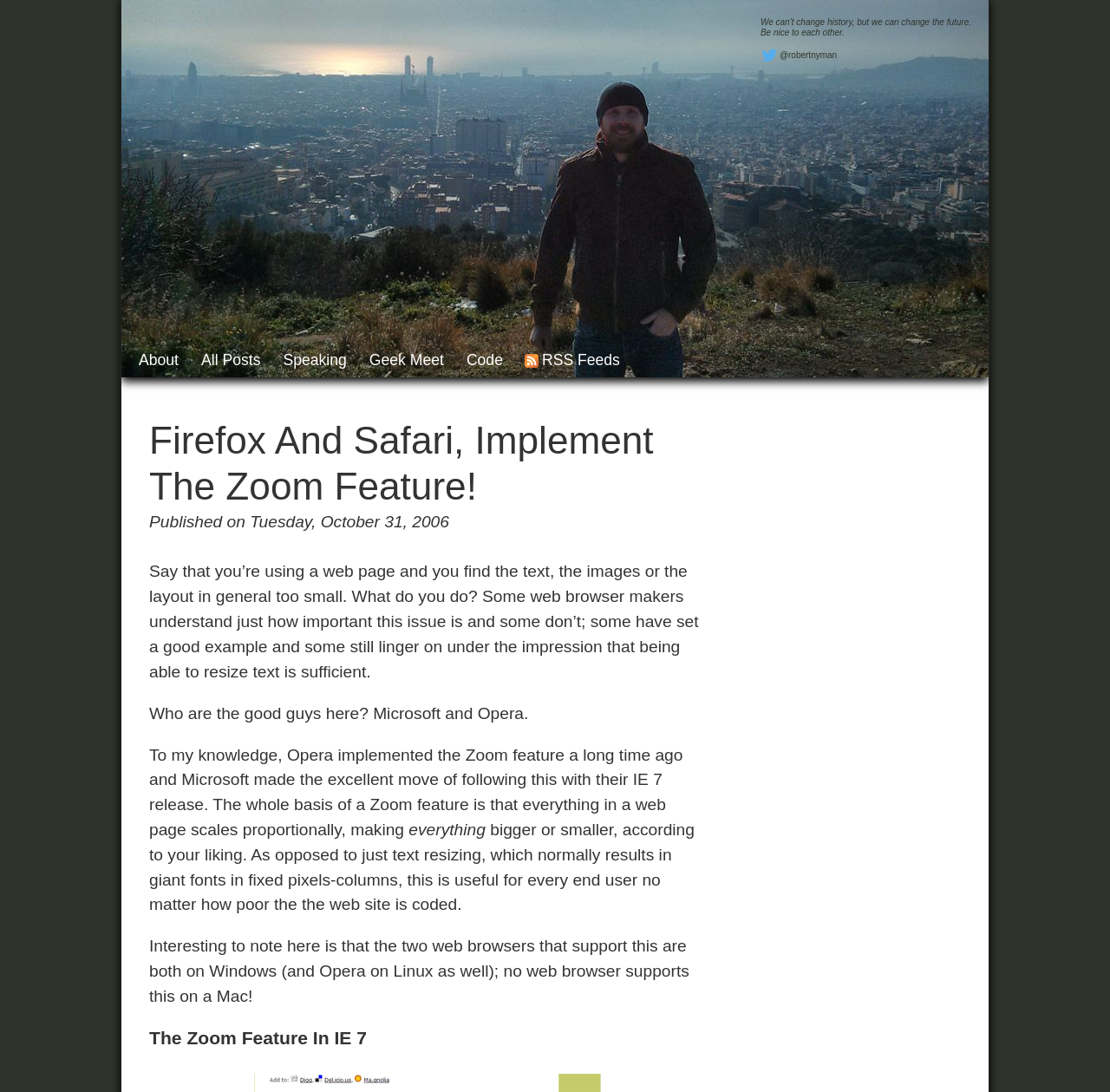Examine the image and give a thorough answer to the following question:
What is the date of the published article?

The webpage contains a time element that indicates the article was published on Tuesday, October 31, 2006.